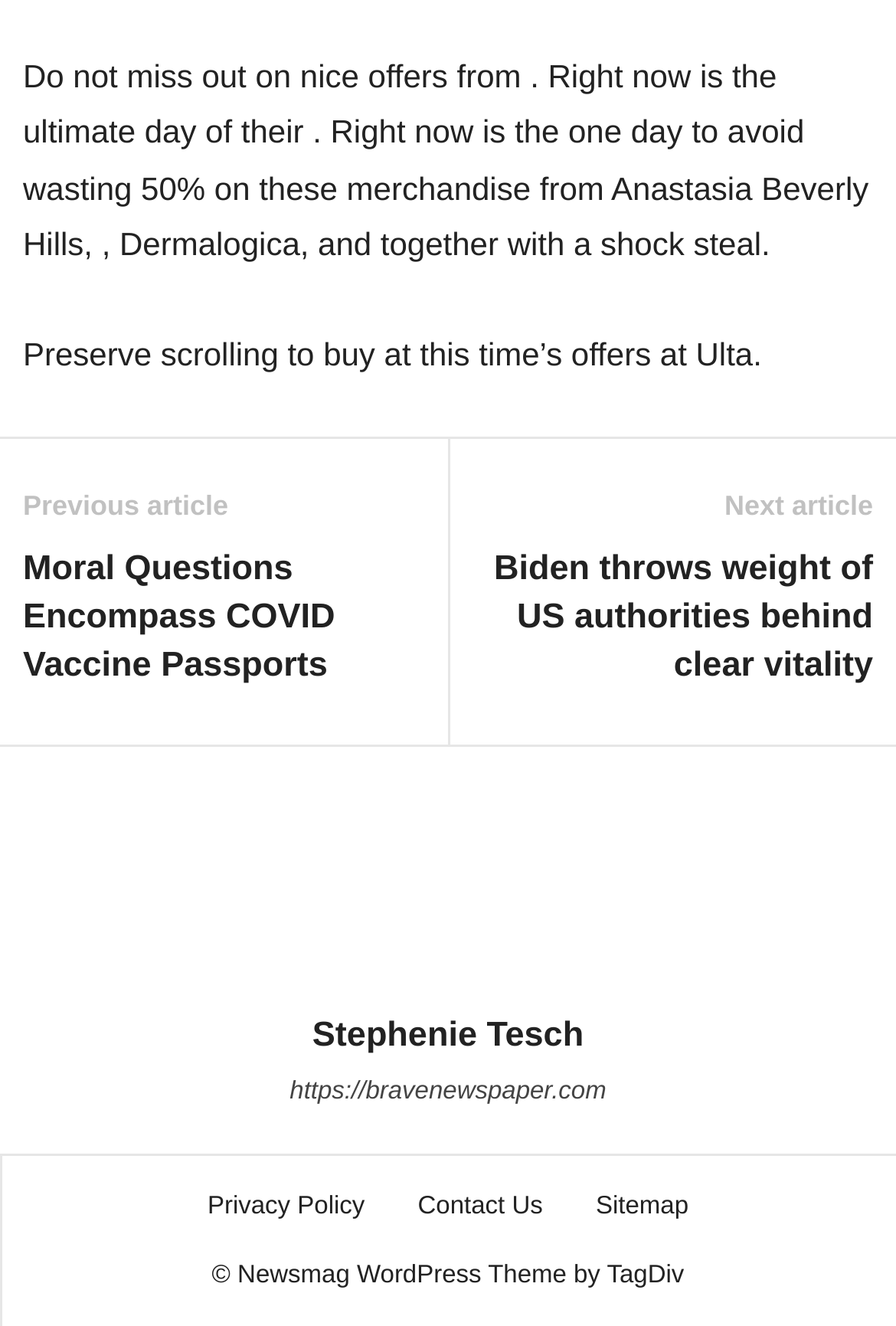What is the theme of the WordPress website?
Answer the question with detailed information derived from the image.

The theme is mentioned in the StaticText element with the text '© Newsmag WordPress Theme by TagDiv' located at the bottom of the webpage.